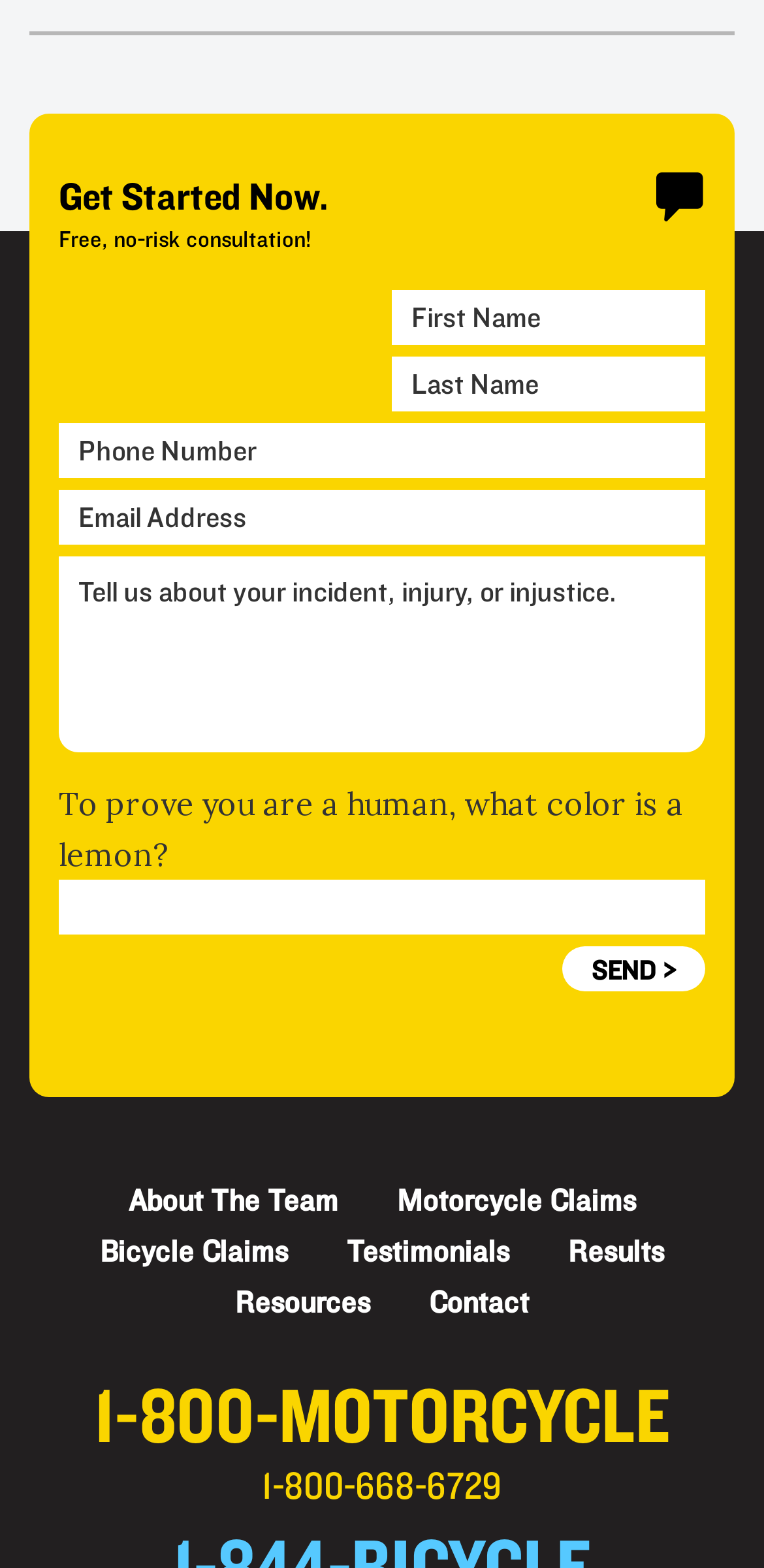Determine the bounding box coordinates for the UI element with the following description: "1-800-MOTORCYCLE 1-800-668-6729". The coordinates should be four float numbers between 0 and 1, represented as [left, top, right, bottom].

[0.109, 0.873, 0.891, 0.962]